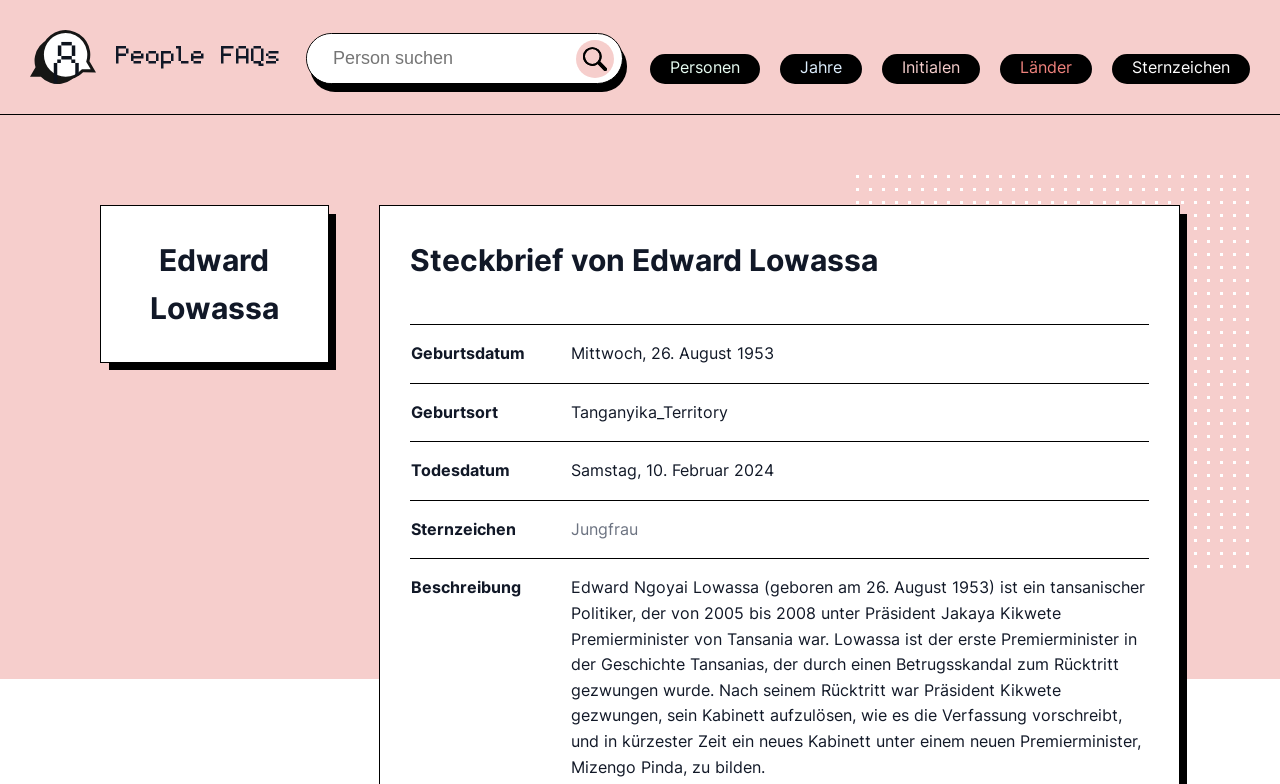Observe the image and answer the following question in detail: What is the name of the president under whom Edward Lowassa served as Prime Minister?

I found the answer by reading the description of Edward Lowassa, which mentions that he served as Prime Minister under President Jakaya Kikwete.